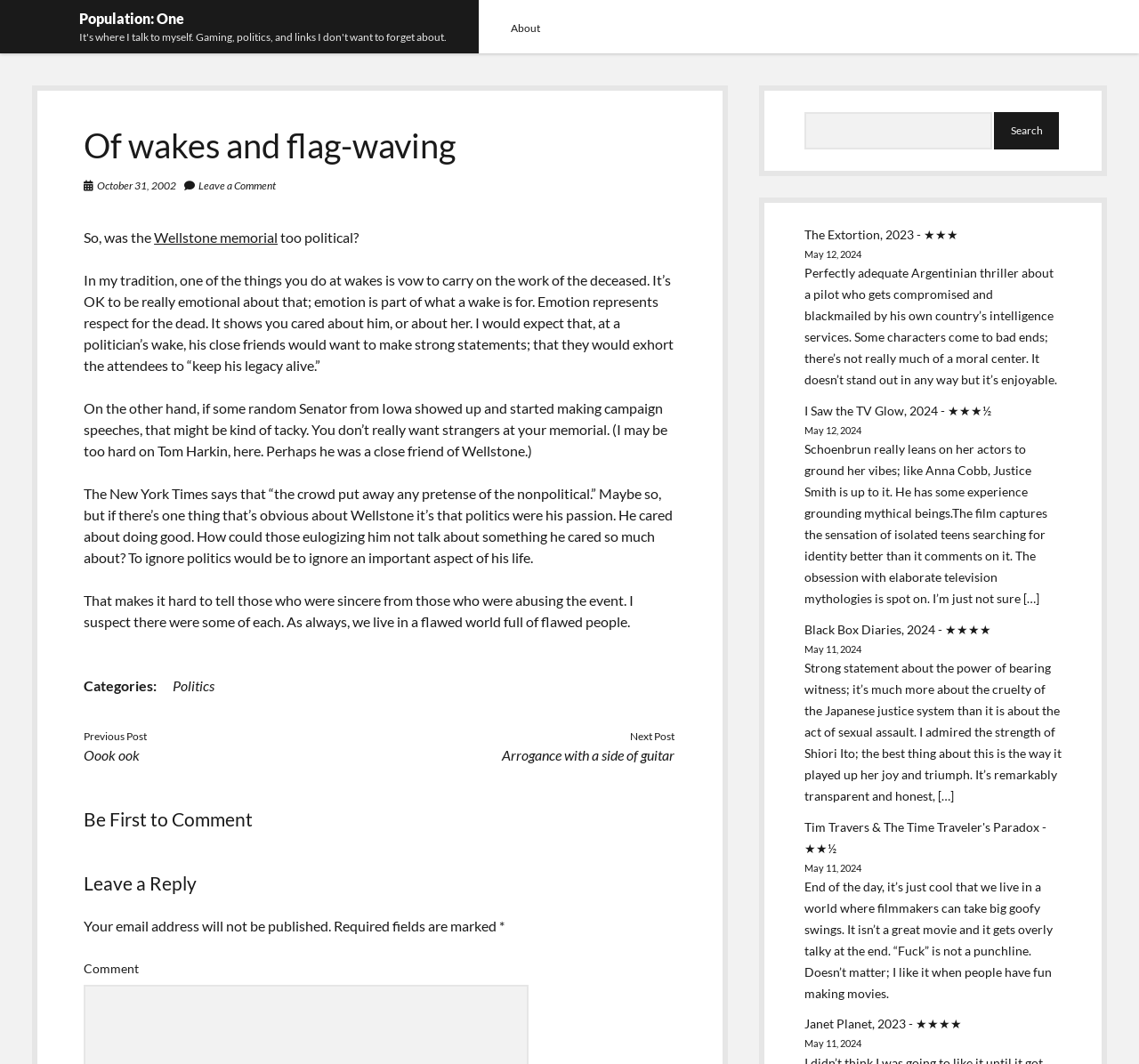Kindly determine the bounding box coordinates for the area that needs to be clicked to execute this instruction: "View the 'Janet Planet, 2023' review".

[0.706, 0.955, 0.845, 0.969]